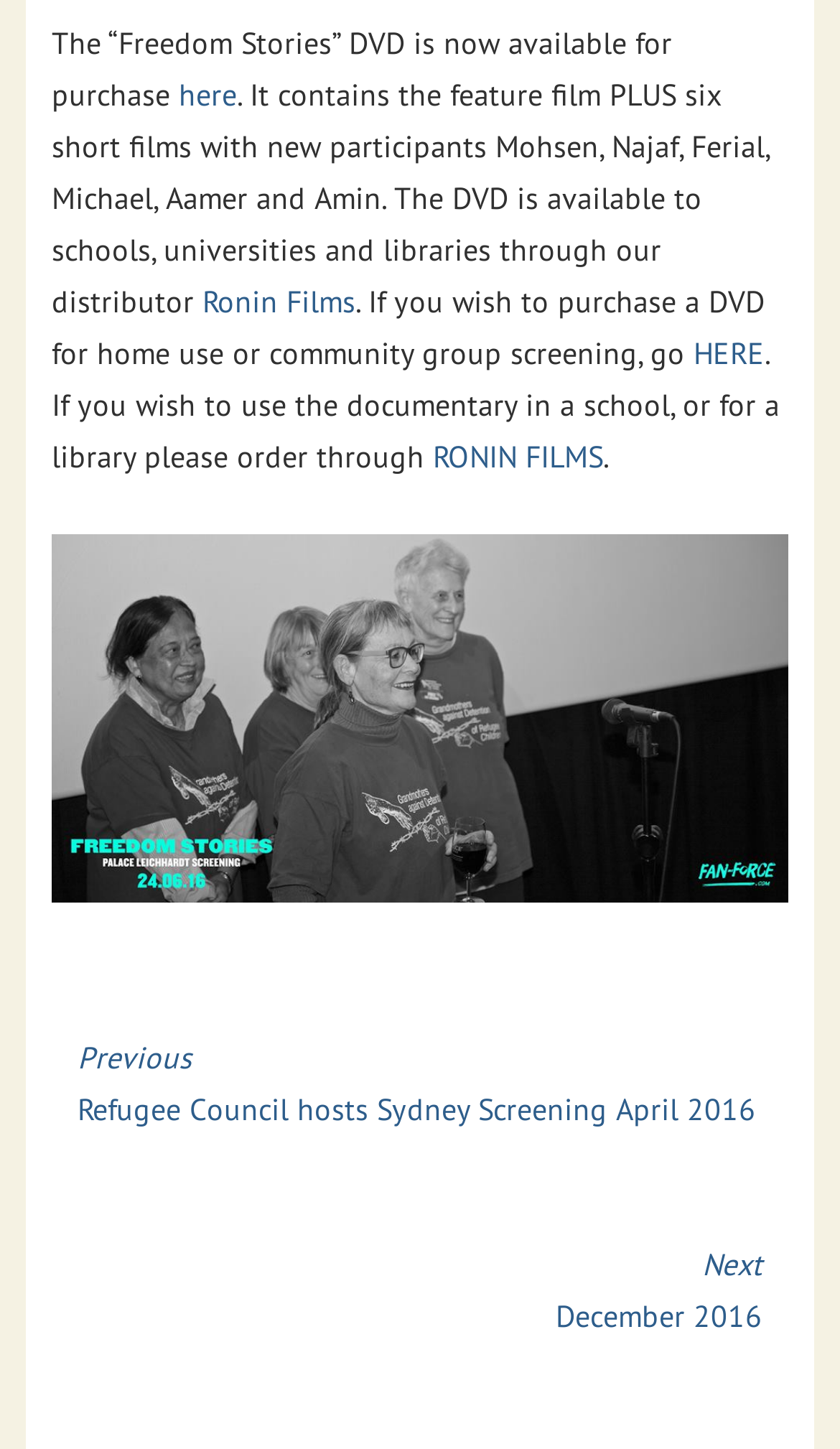Answer the following query with a single word or phrase:
What is the name of the DVD available for purchase?

Freedom Stories